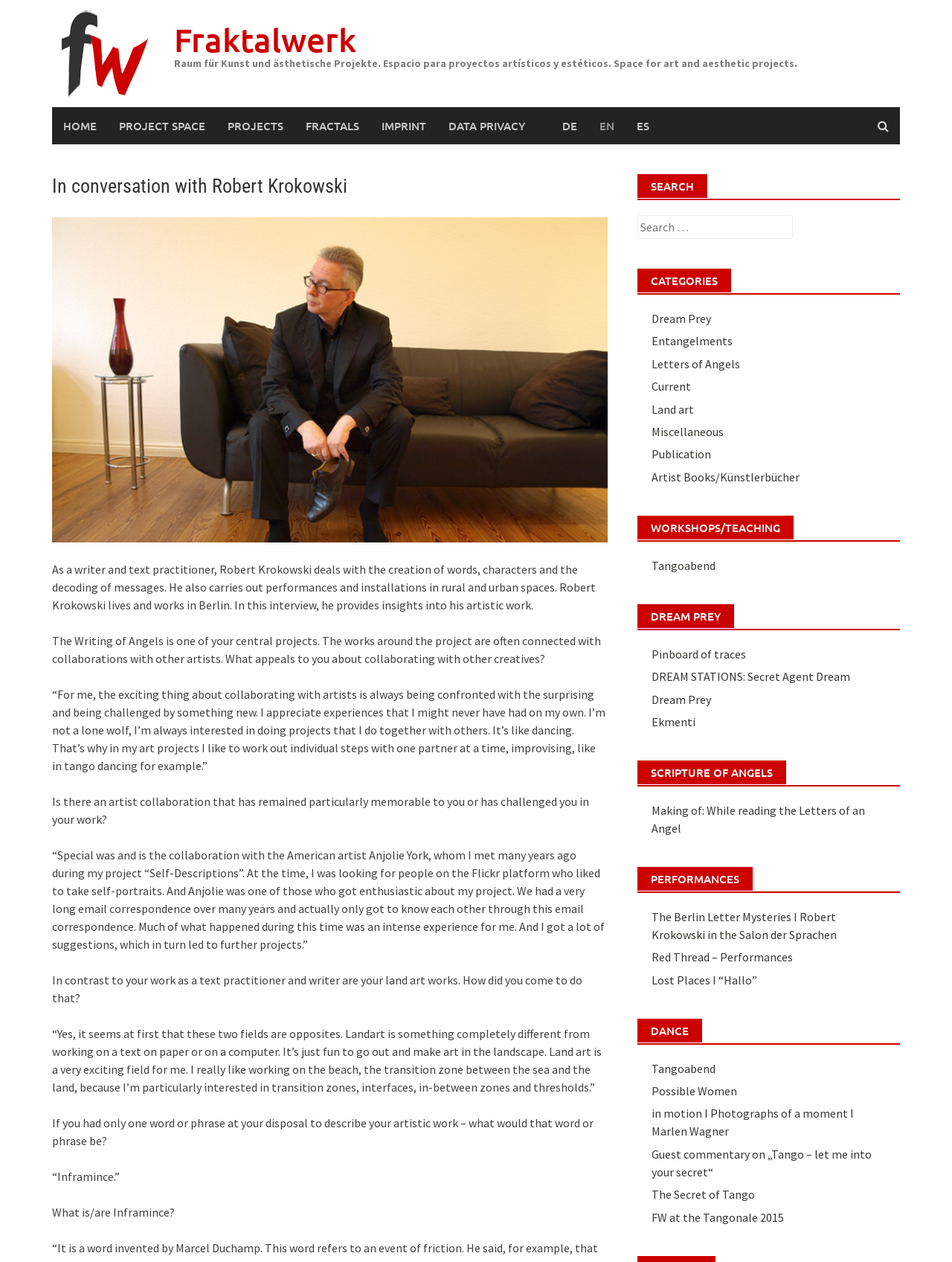What is the name of the project that Robert Krokowski collaborates with other artists?
Refer to the screenshot and answer in one word or phrase.

The Writing of Angels